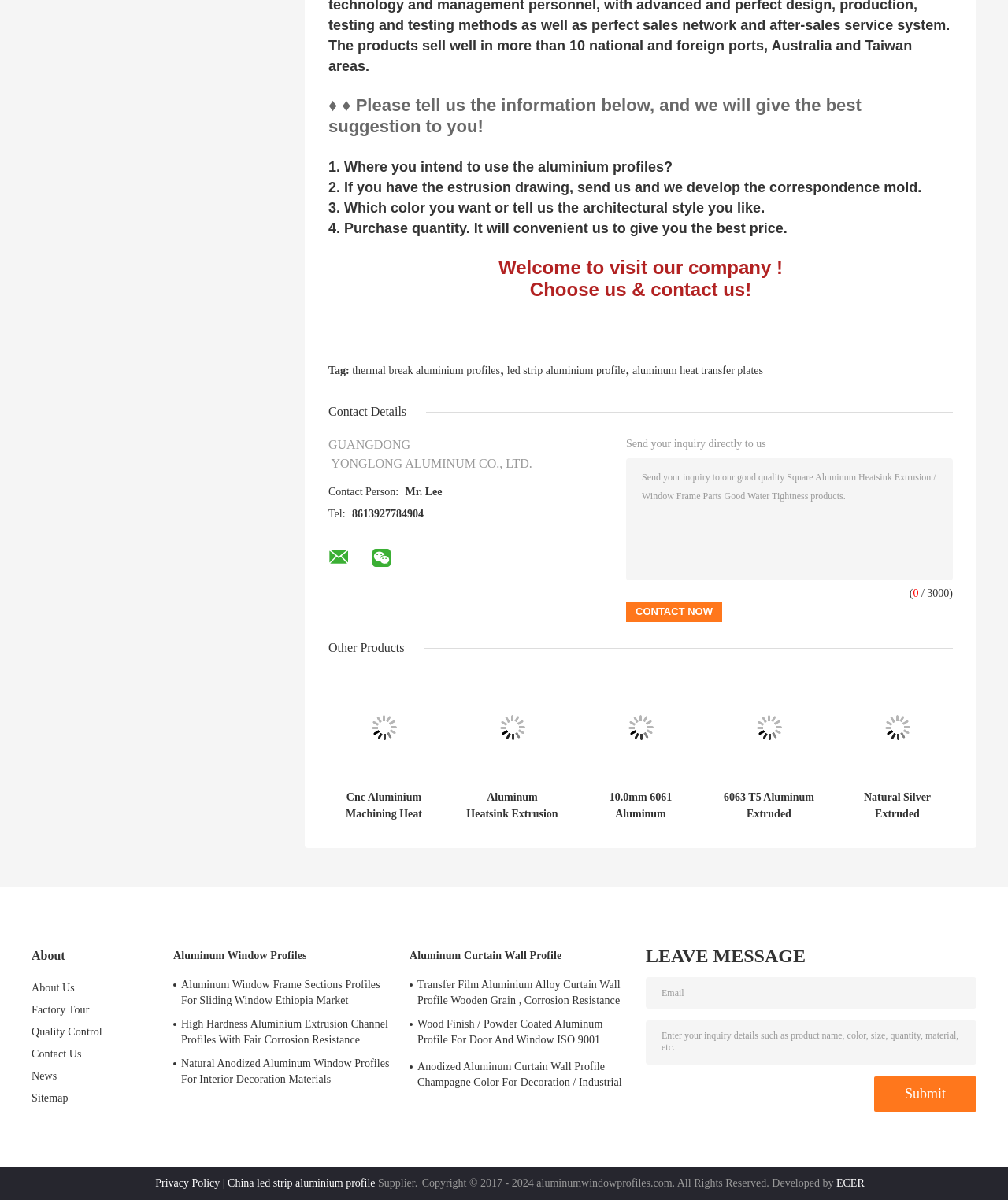Locate the bounding box coordinates of the element I should click to achieve the following instruction: "Click the 'Contact Now' button".

[0.621, 0.501, 0.716, 0.519]